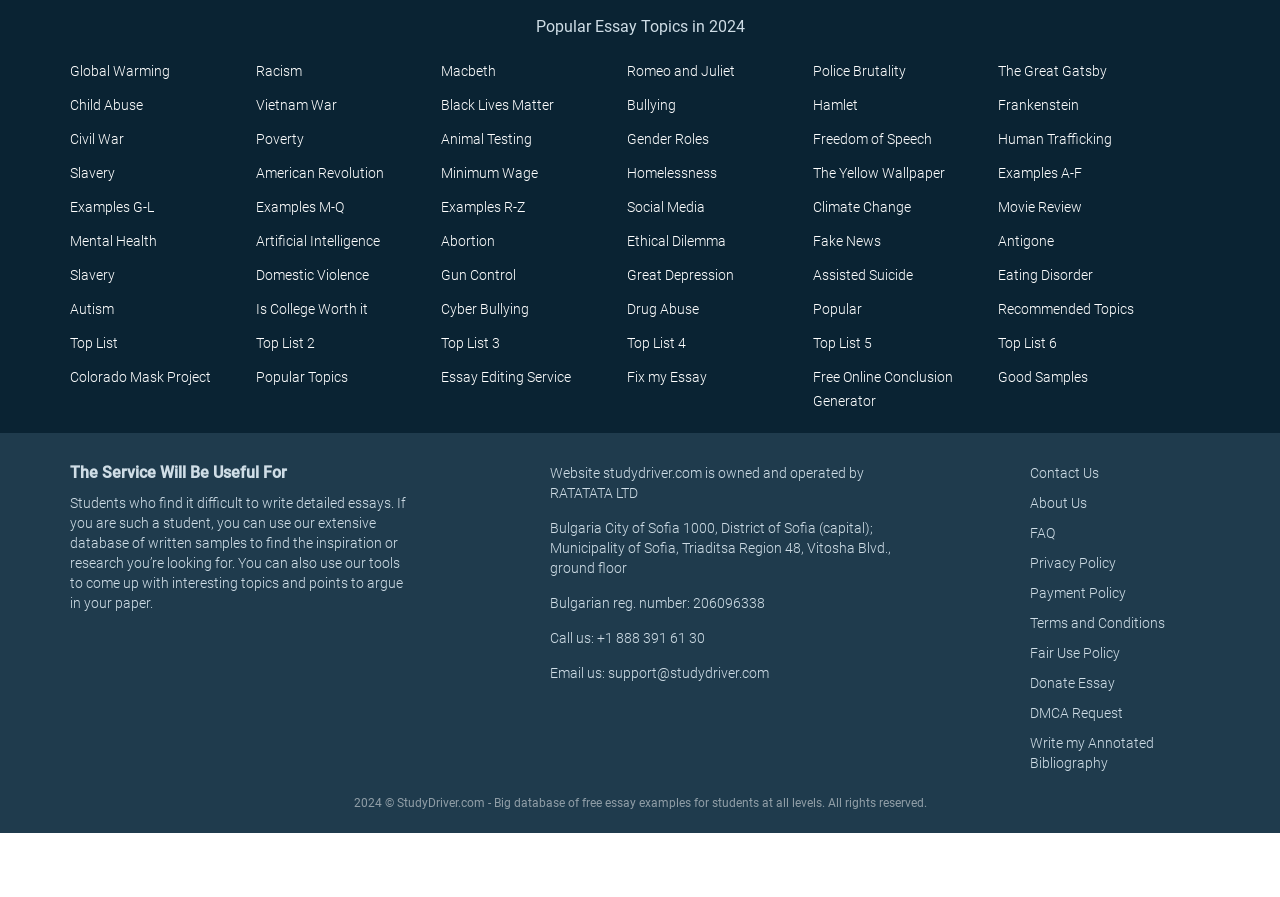Determine the bounding box coordinates for the area you should click to complete the following instruction: "Click on the 'Contact Us' link".

[0.805, 0.517, 0.945, 0.539]